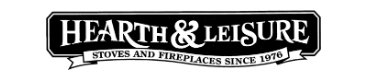Deliver an in-depth description of the image, highlighting major points.

The image features the logo of "Hearth & Leisure," a company specializing in stoves and fireplaces. The design is bold and classic, prominently displaying the name "HEARTH & LEISURE" in a stylized font, with an elegant ampersand connecting the two words. Below the main name, a banner reads "STOVES AND FIREPLACES SINCE 1976," emphasizing the company's long-standing expertise in the industry. This logo signifies a family-owned business based in Shelburne, Clifford, Ontario, known for providing quality products and superior service in the heating sector. The design conveys a sense of warmth and tradition, reflecting the brand's commitment to enhancing homes with beautiful and functional heating solutions.